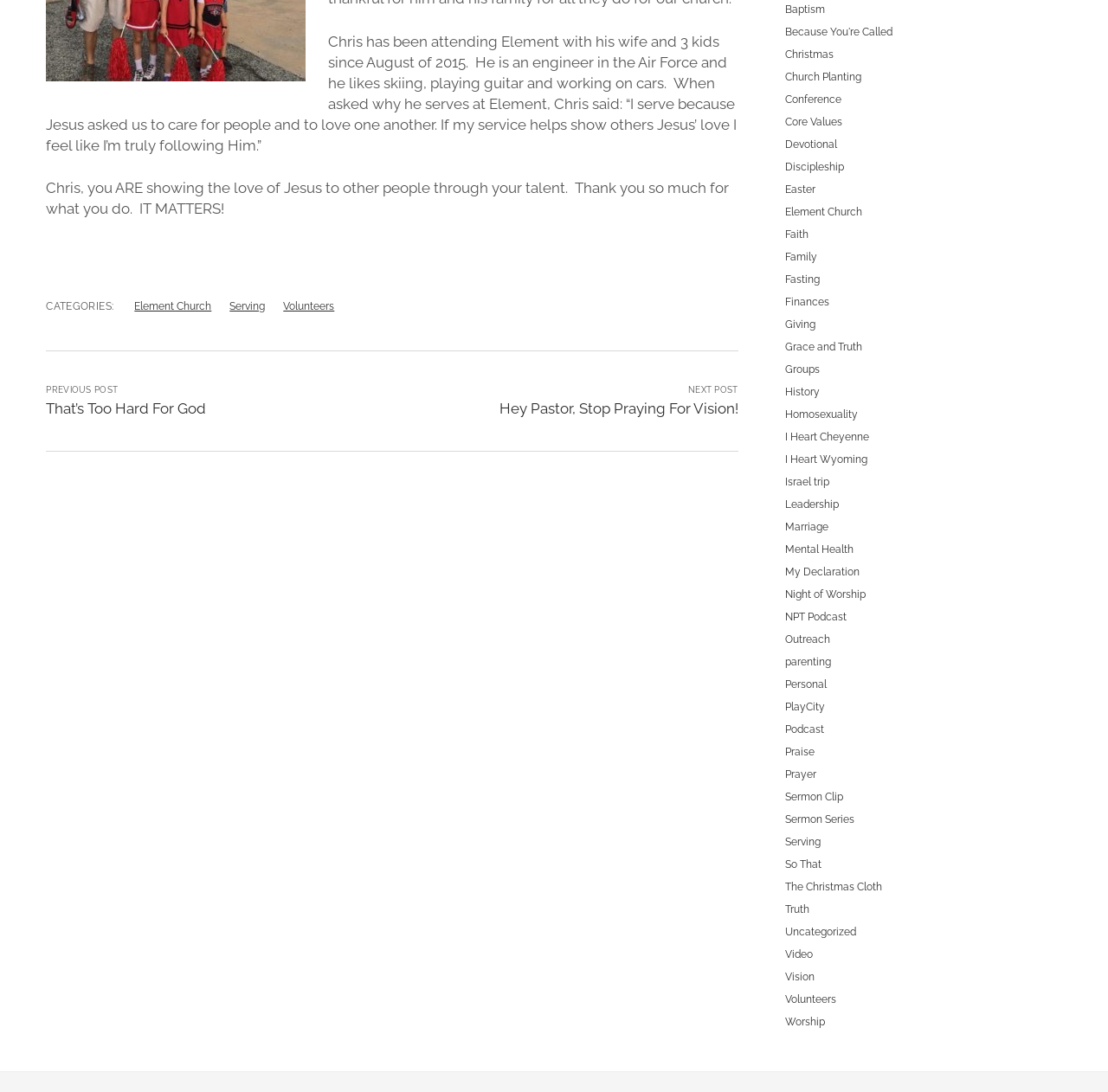Please specify the bounding box coordinates for the clickable region that will help you carry out the instruction: "View the 'Serving' category".

[0.207, 0.26, 0.239, 0.271]